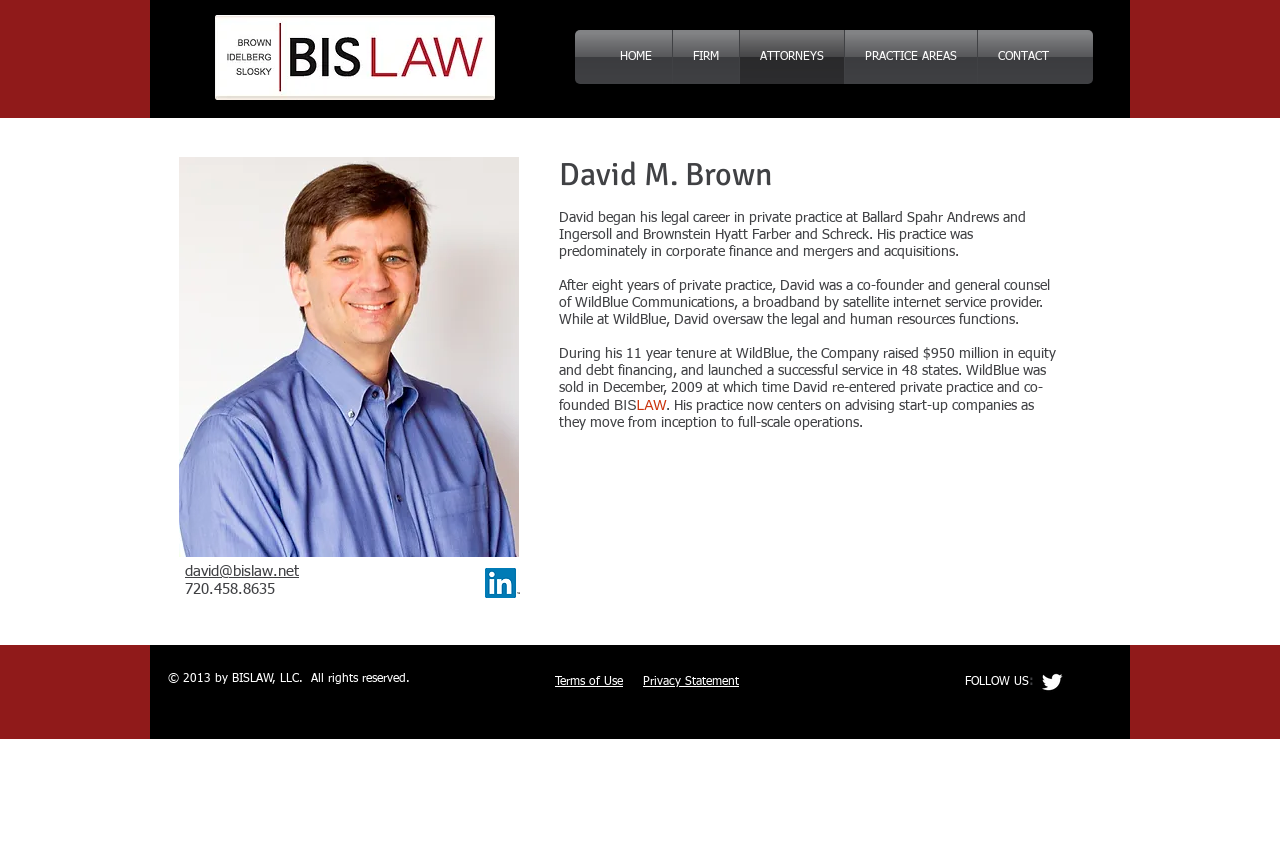Locate the UI element described by FIRM in the provided webpage screenshot. Return the bounding box coordinates in the format (top-left x, top-left y, bottom-right x, bottom-right y), ensuring all values are between 0 and 1.

[0.525, 0.035, 0.577, 0.098]